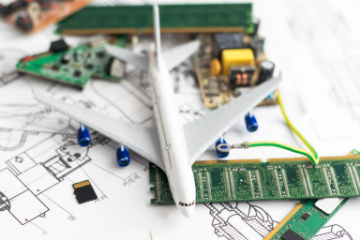What colors are the circuit boards?
Please answer the question with a single word or phrase, referencing the image.

Green and yellow